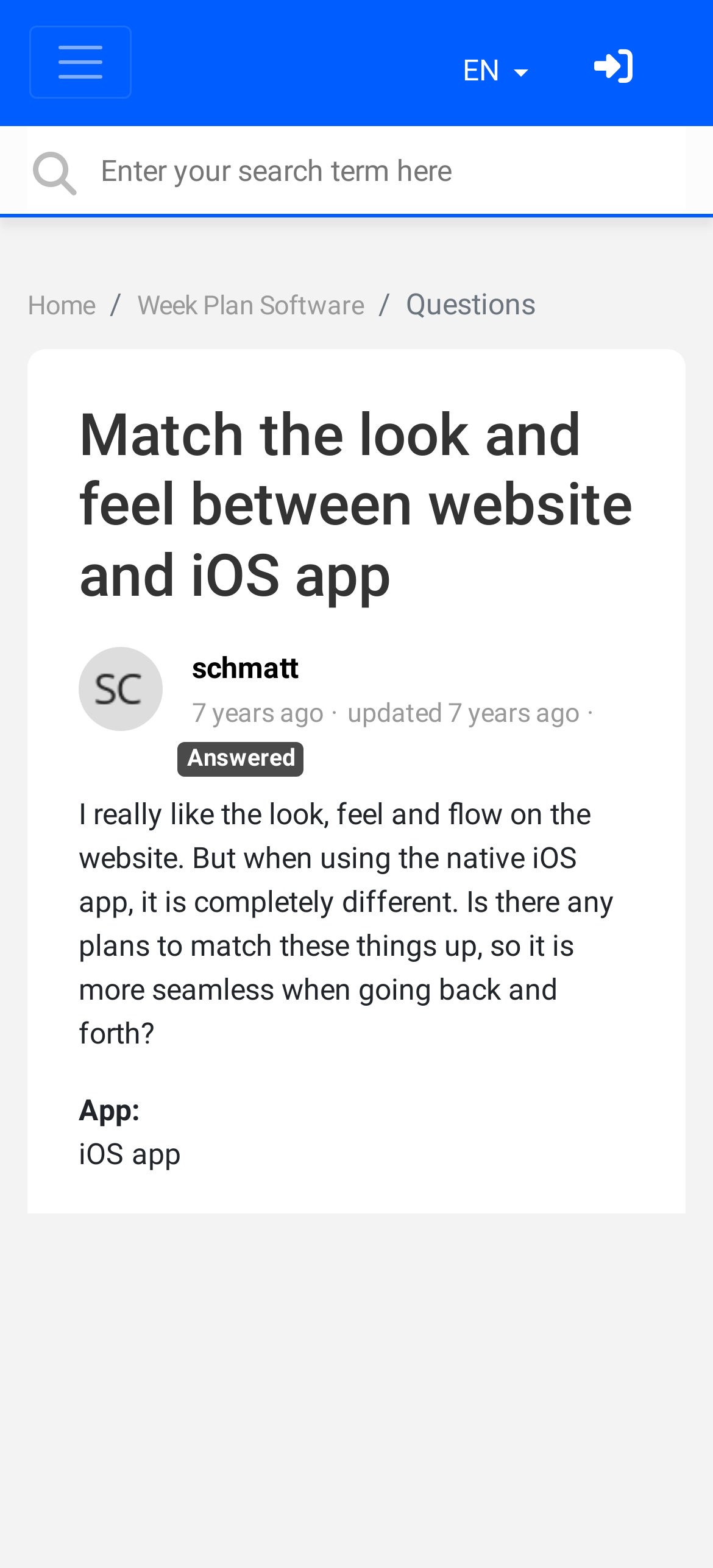Determine the coordinates of the bounding box for the clickable area needed to execute this instruction: "Toggle navigation".

[0.041, 0.016, 0.185, 0.062]